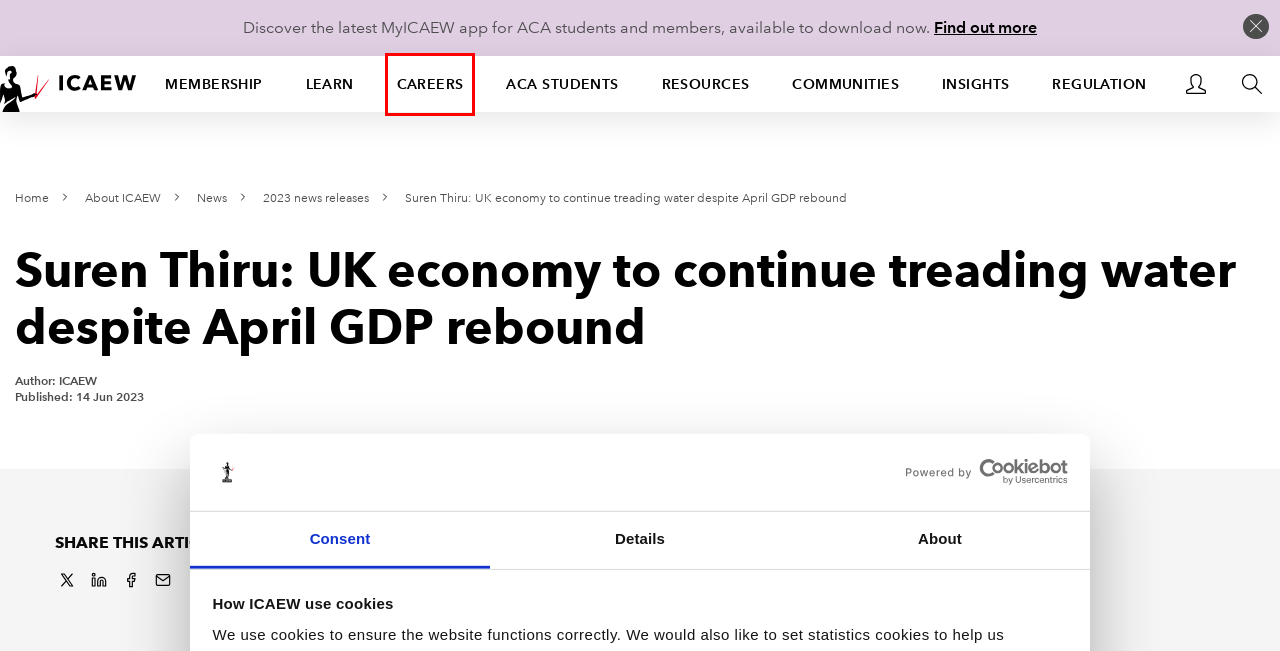Look at the screenshot of a webpage where a red bounding box surrounds a UI element. Your task is to select the best-matching webpage description for the new webpage after you click the element within the bounding box. The available options are:
A. Regulation | ICAEW
B. 2023 news releases | ICAEW
C. Learn | ICAEW
D. Careers | ICAEW
E. ICAEW News | About ICAEW | ICAEW
F. Resources | ICAEW
G. MyICAEW APP | ICAEW
H. Membership | ICAEW

D